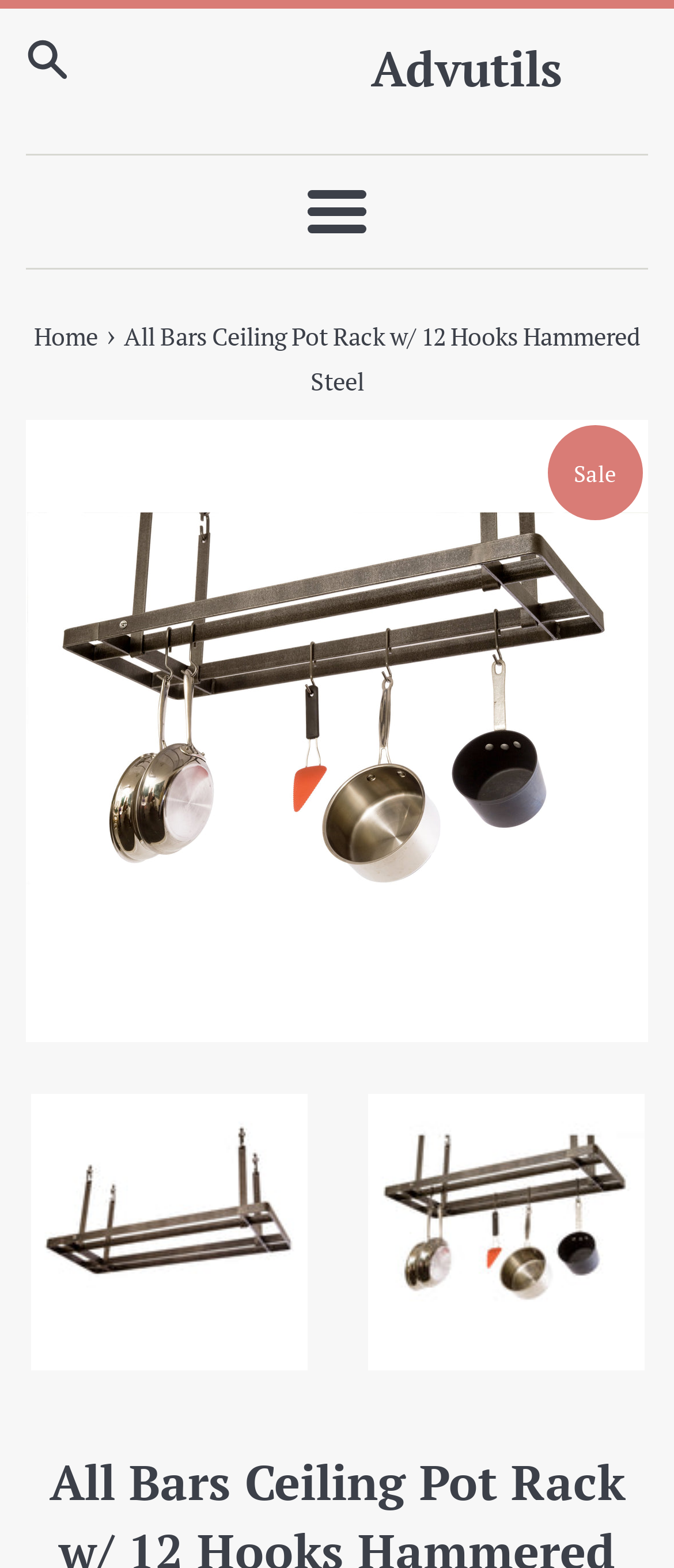Identify the coordinates of the bounding box for the element described below: "aria-label="Toggle Menu"". Return the coordinates as four float numbers between 0 and 1: [left, top, right, bottom].

None